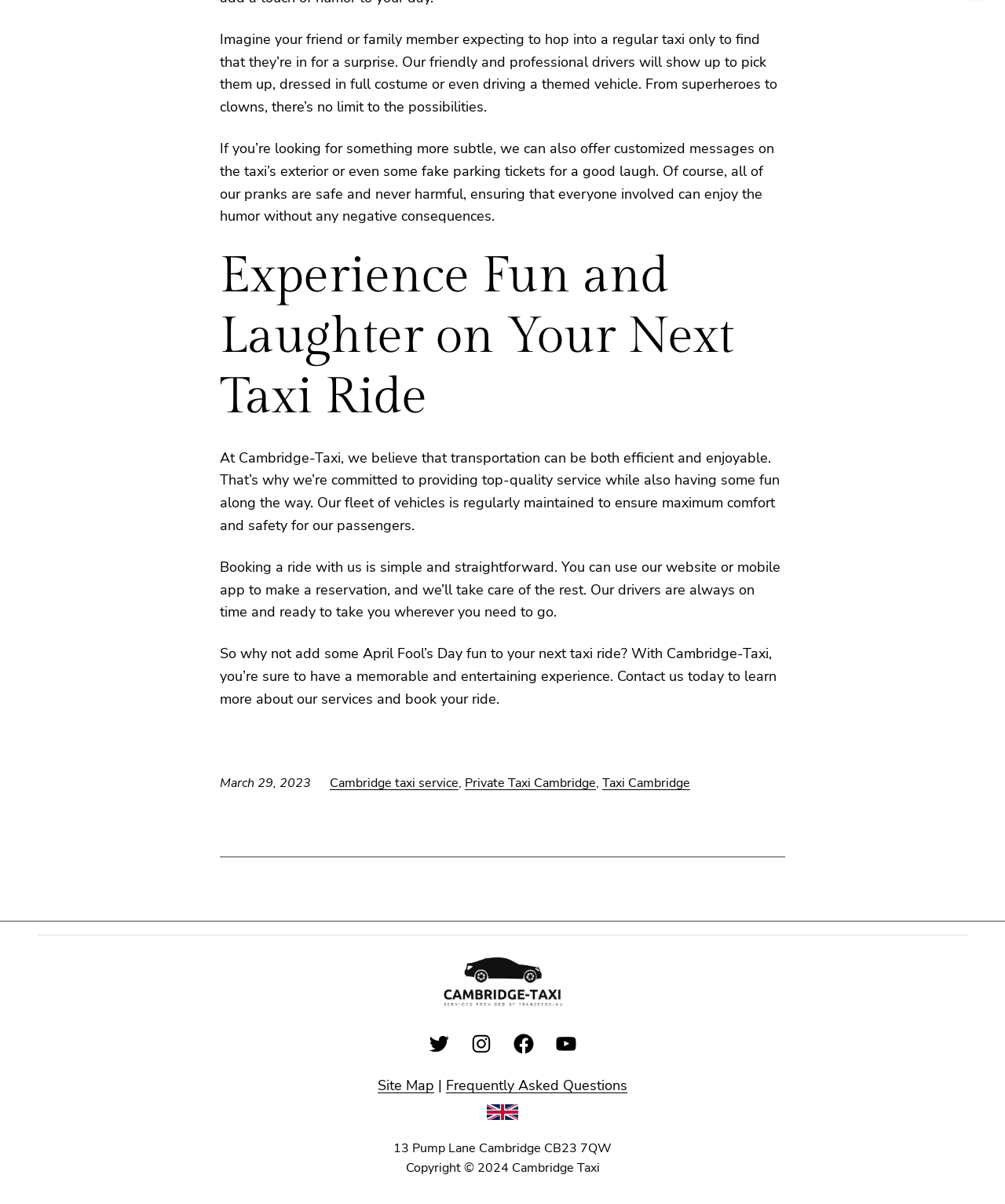Indicate the bounding box coordinates of the element that must be clicked to execute the instruction: "Click the 'Private Taxi Cambridge' link". The coordinates should be given as four float numbers between 0 and 1, i.e., [left, top, right, bottom].

[0.462, 0.643, 0.593, 0.657]